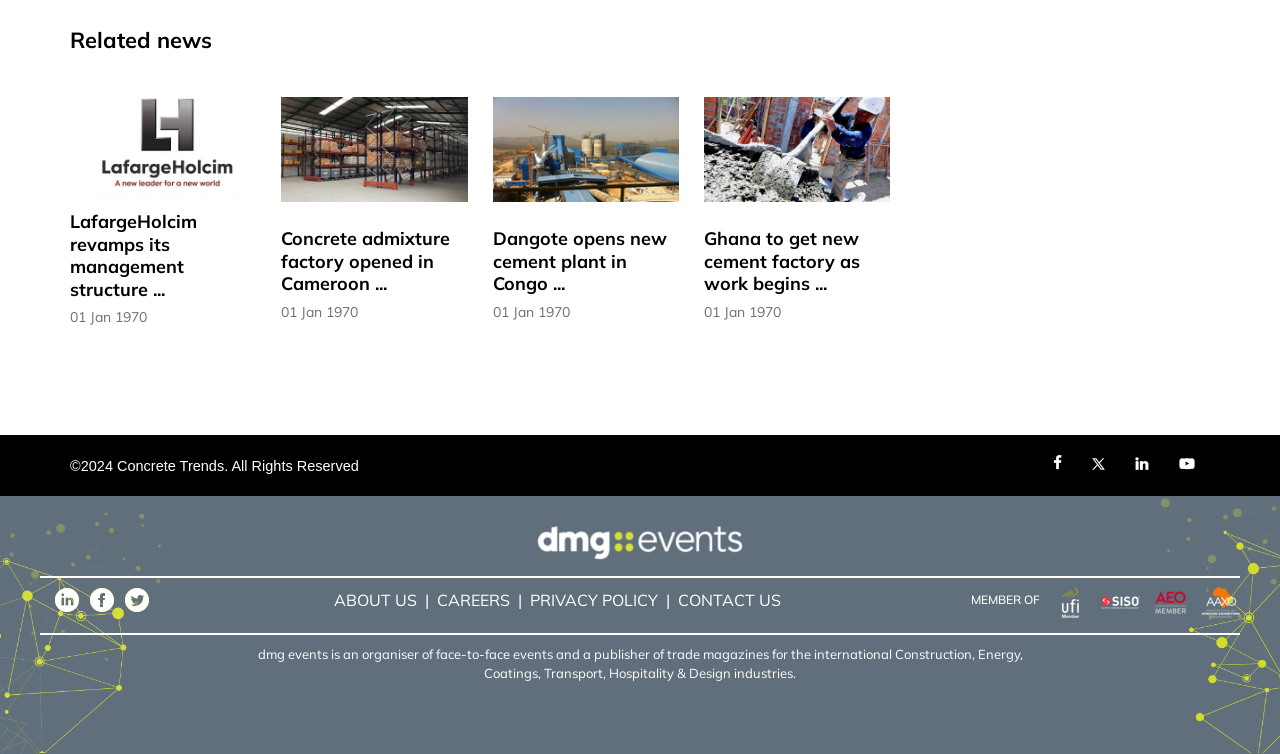Find the bounding box coordinates of the clickable area required to complete the following action: "Click on 'CONTACT US' link".

[0.53, 0.78, 0.61, 0.812]